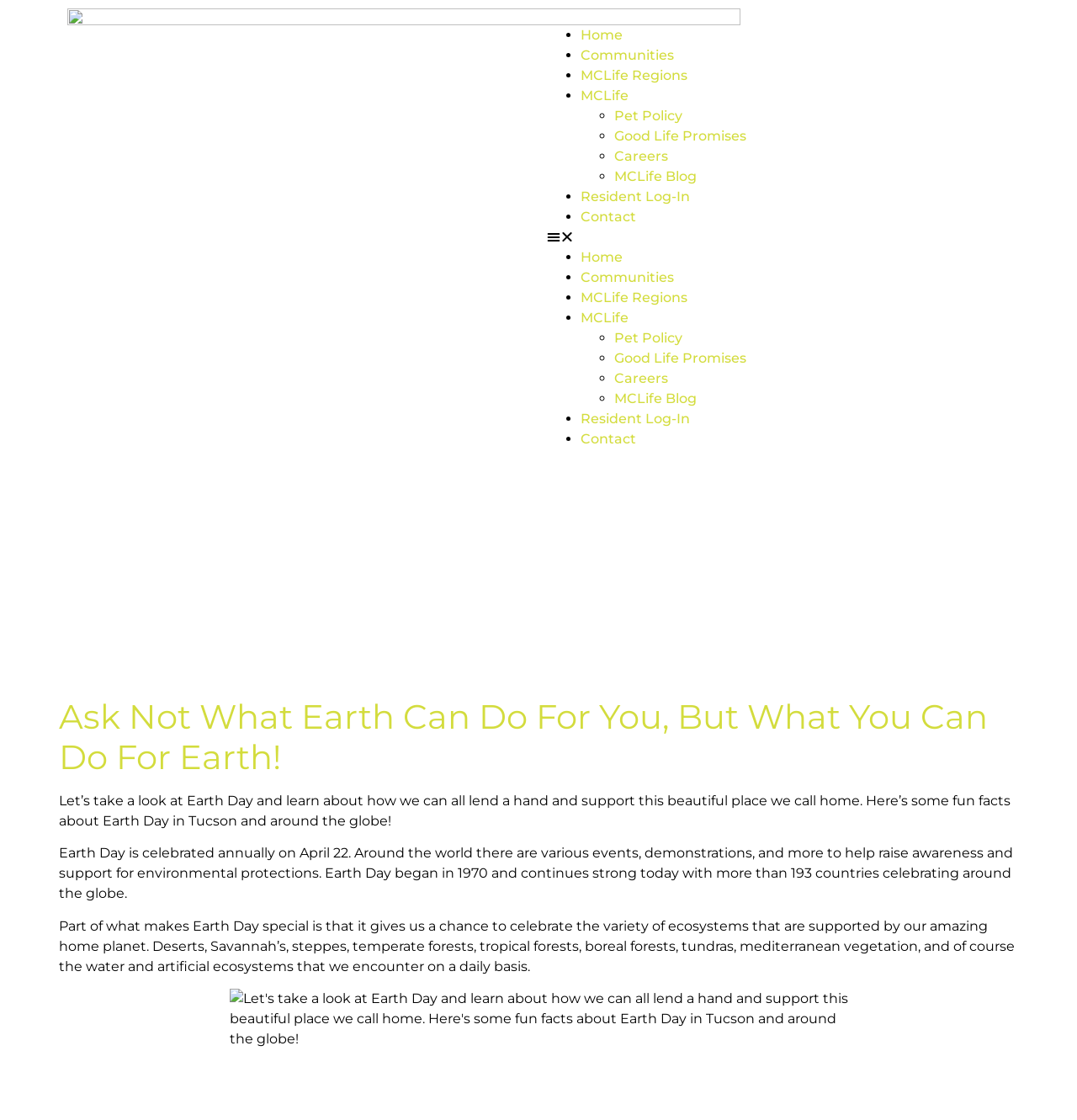Can you give a detailed response to the following question using the information from the image? How many links are in the navigation menu?

The navigation menu can be found at the top of the webpage, and it contains links such as 'Home', 'Communities', 'MCLife Regions', and others. By counting the number of links, we can determine that there are 9 links in the navigation menu.